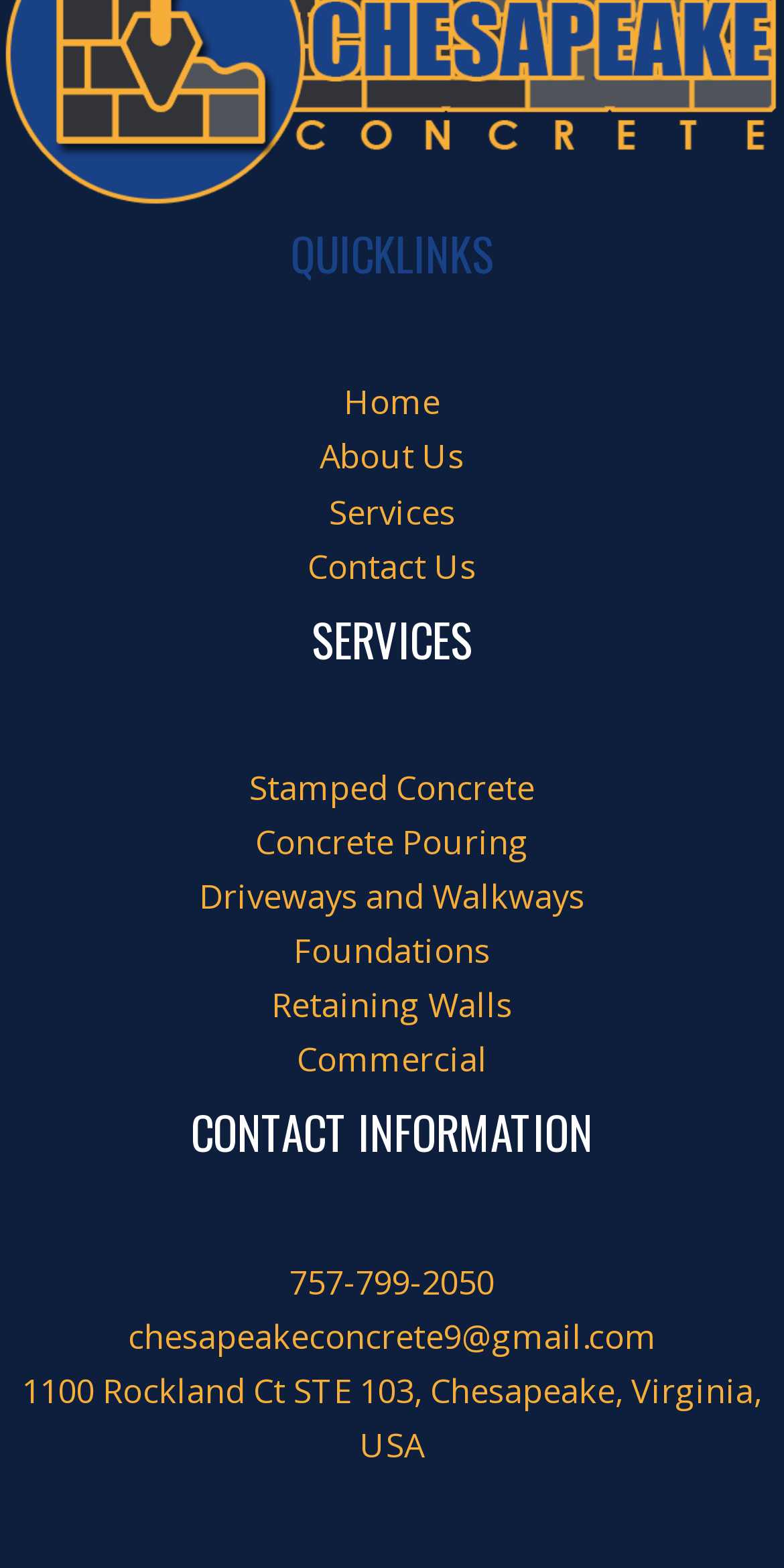Provide the bounding box coordinates of the HTML element this sentence describes: "Driveways and Walkways". The bounding box coordinates consist of four float numbers between 0 and 1, i.e., [left, top, right, bottom].

[0.254, 0.557, 0.746, 0.586]